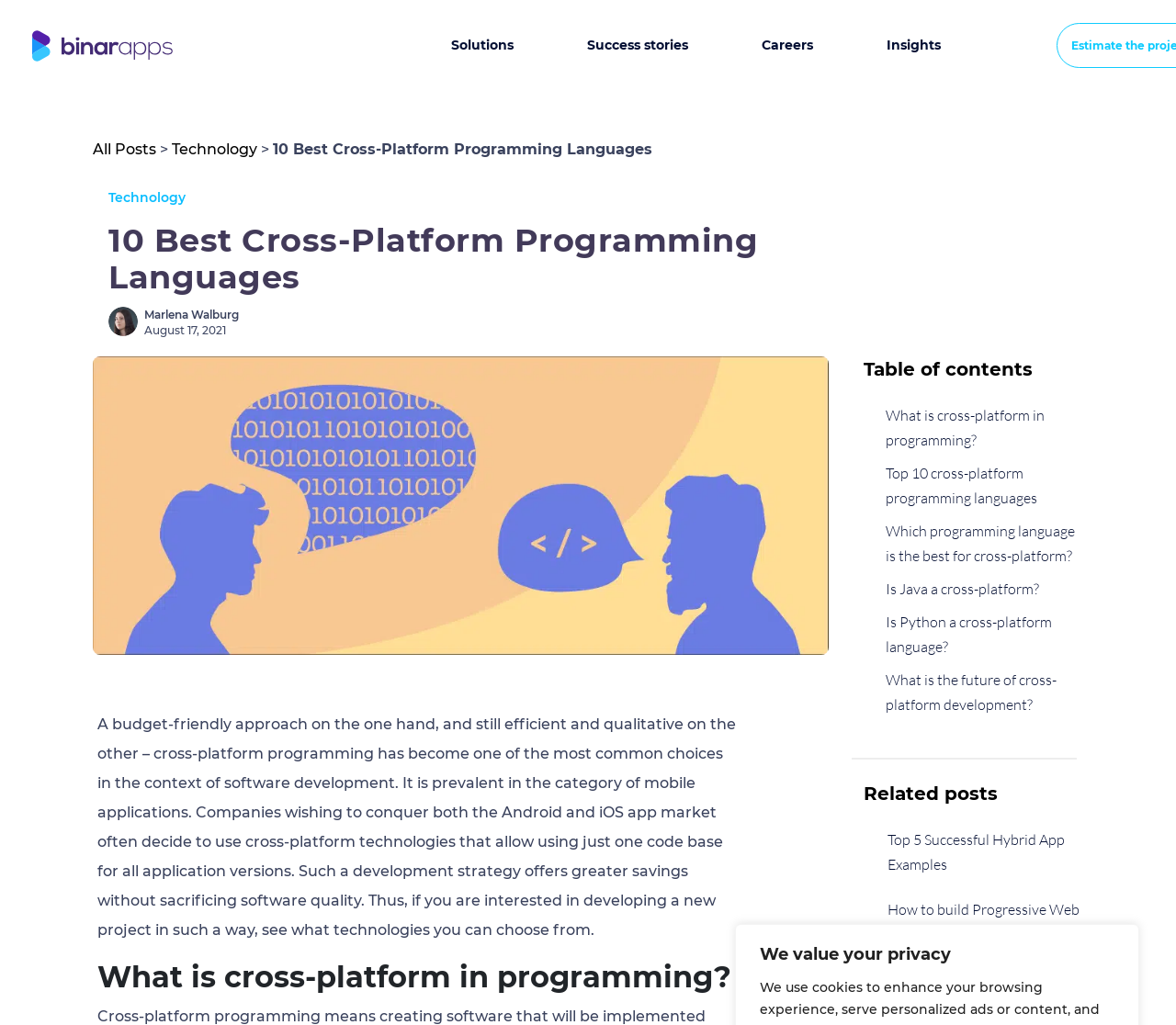What is the date of publication of the article?
Look at the image and construct a detailed response to the question.

The date of publication of the article is mentioned as 'August 17, 2021', which is displayed below the author's name.